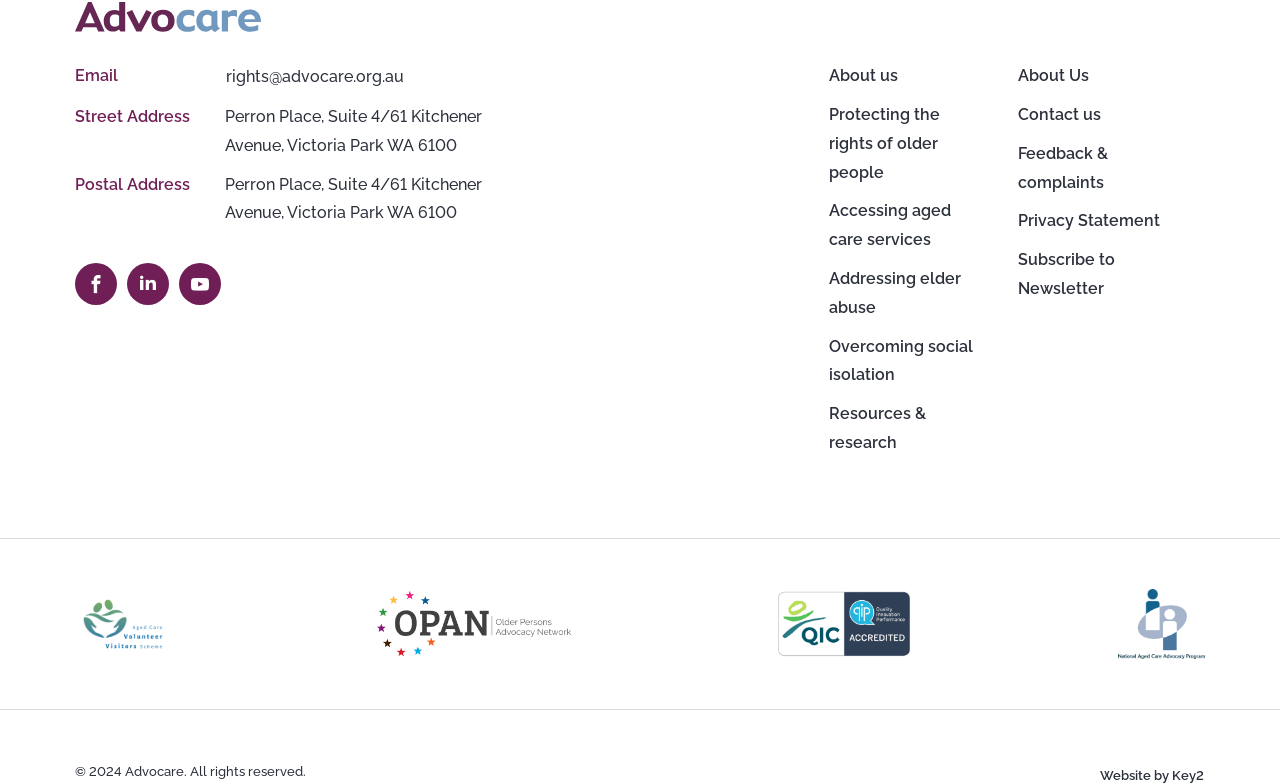Can you determine the bounding box coordinates of the area that needs to be clicked to fulfill the following instruction: "Send an email to rights@advocare.org.au"?

[0.168, 0.074, 0.324, 0.124]